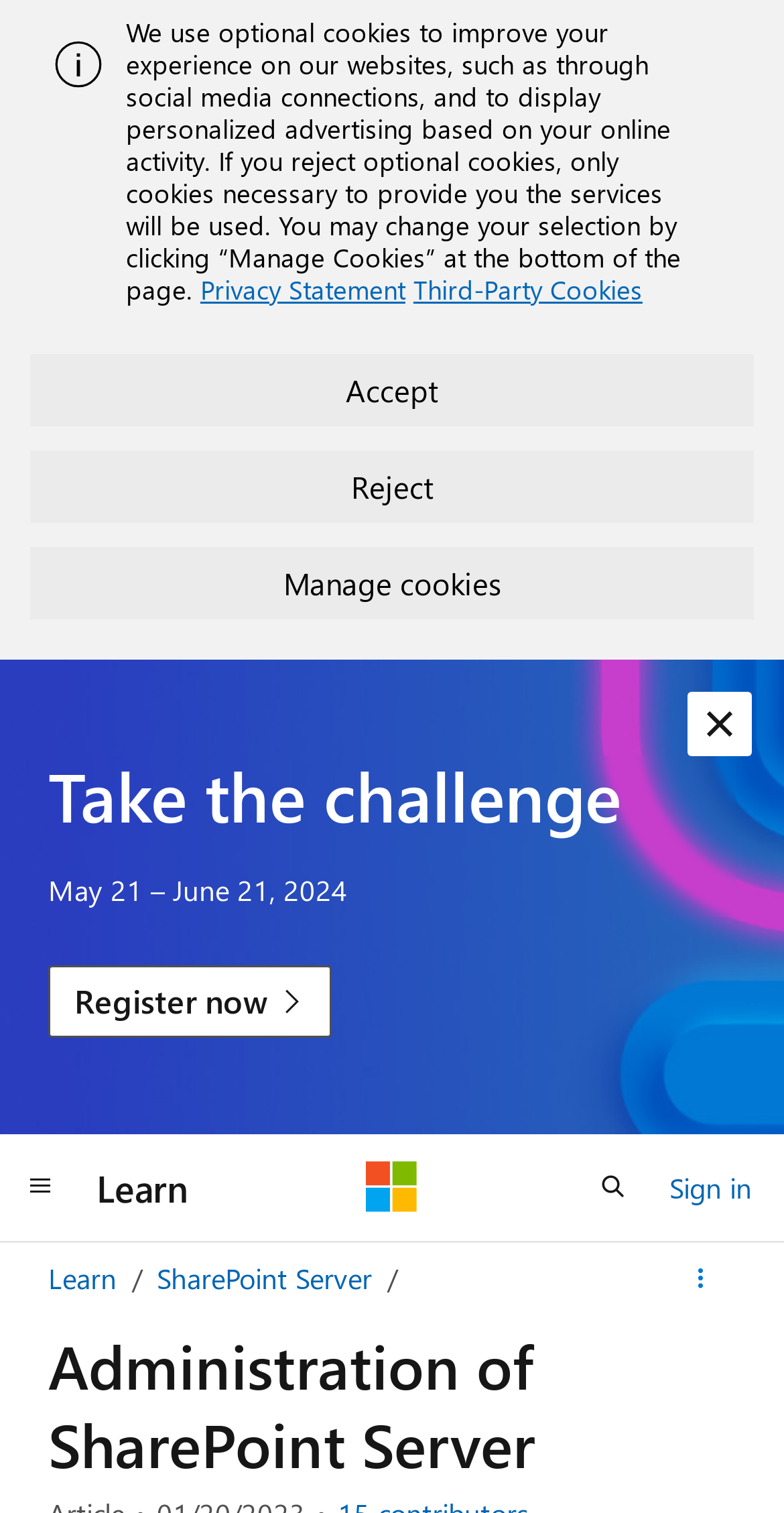Identify and provide the title of the webpage.

Administration of SharePoint Server